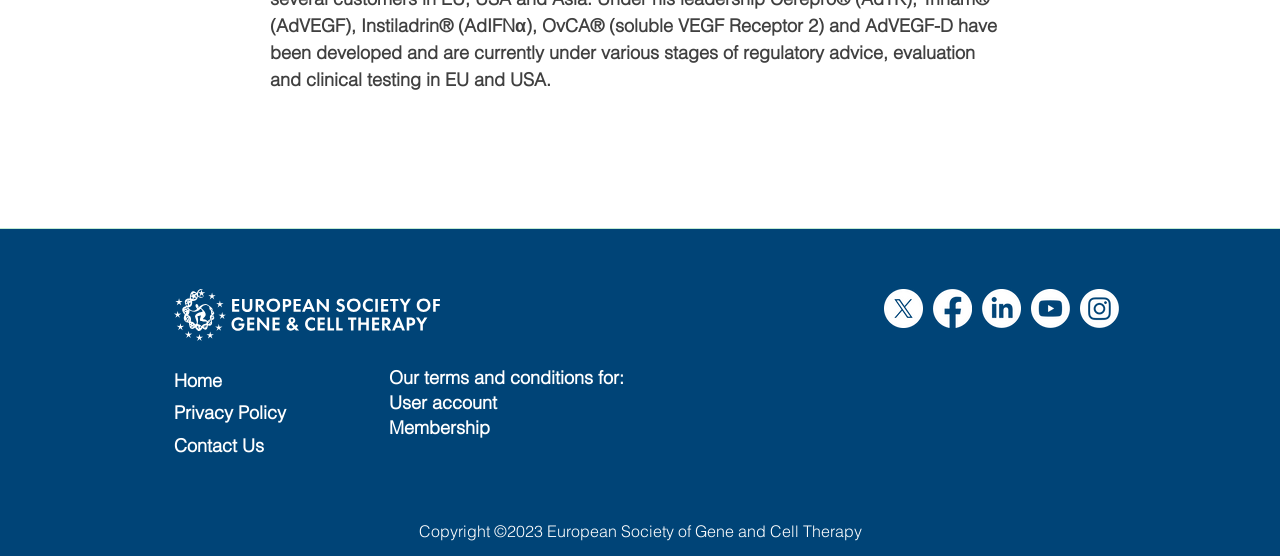Determine the bounding box for the HTML element described here: "aria-label="LinkedIn"". The coordinates should be given as [left, top, right, bottom] with each number being a float between 0 and 1.

[0.767, 0.52, 0.798, 0.59]